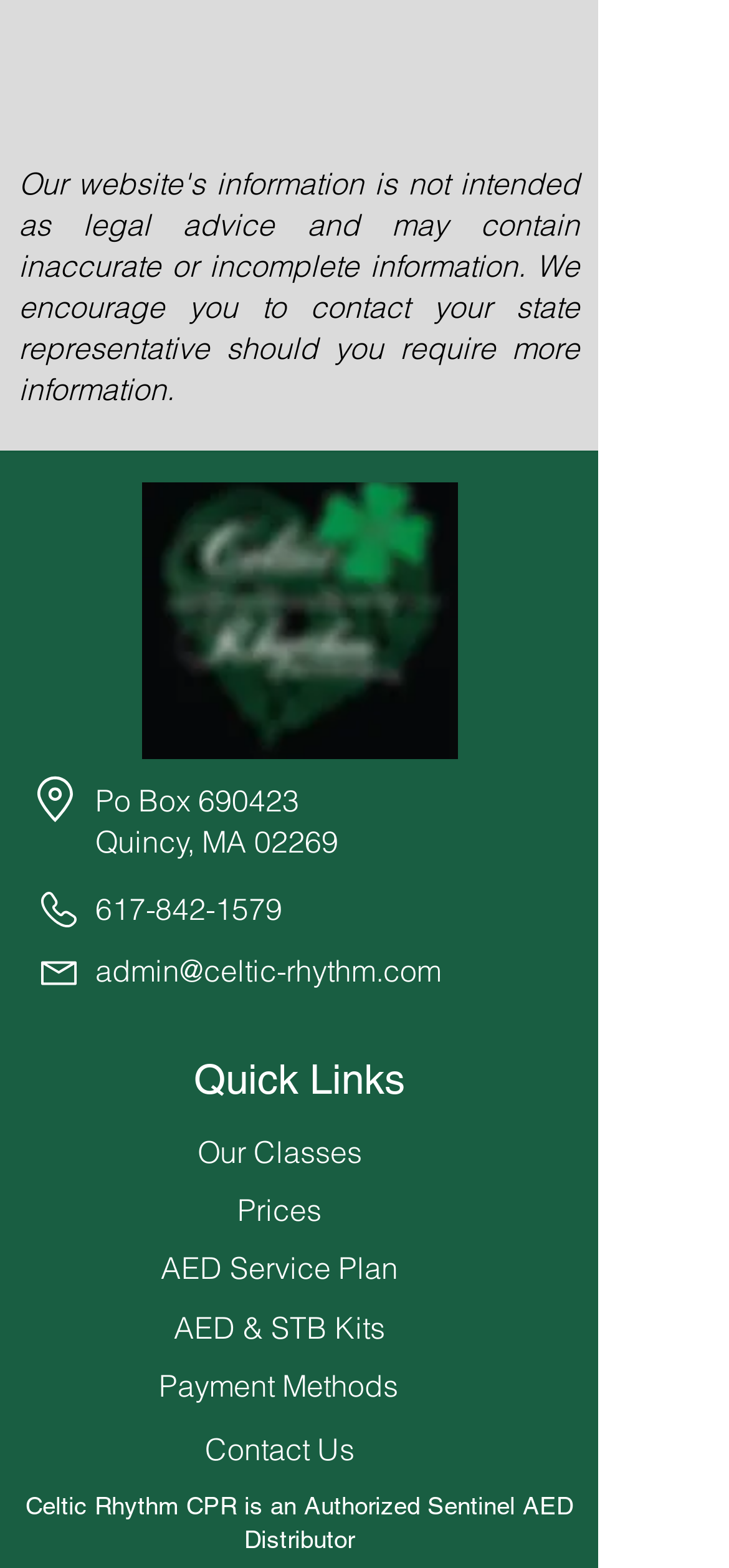Determine the coordinates of the bounding box that should be clicked to complete the instruction: "Call 617-842-1579". The coordinates should be represented by four float numbers between 0 and 1: [left, top, right, bottom].

[0.131, 0.568, 0.387, 0.591]